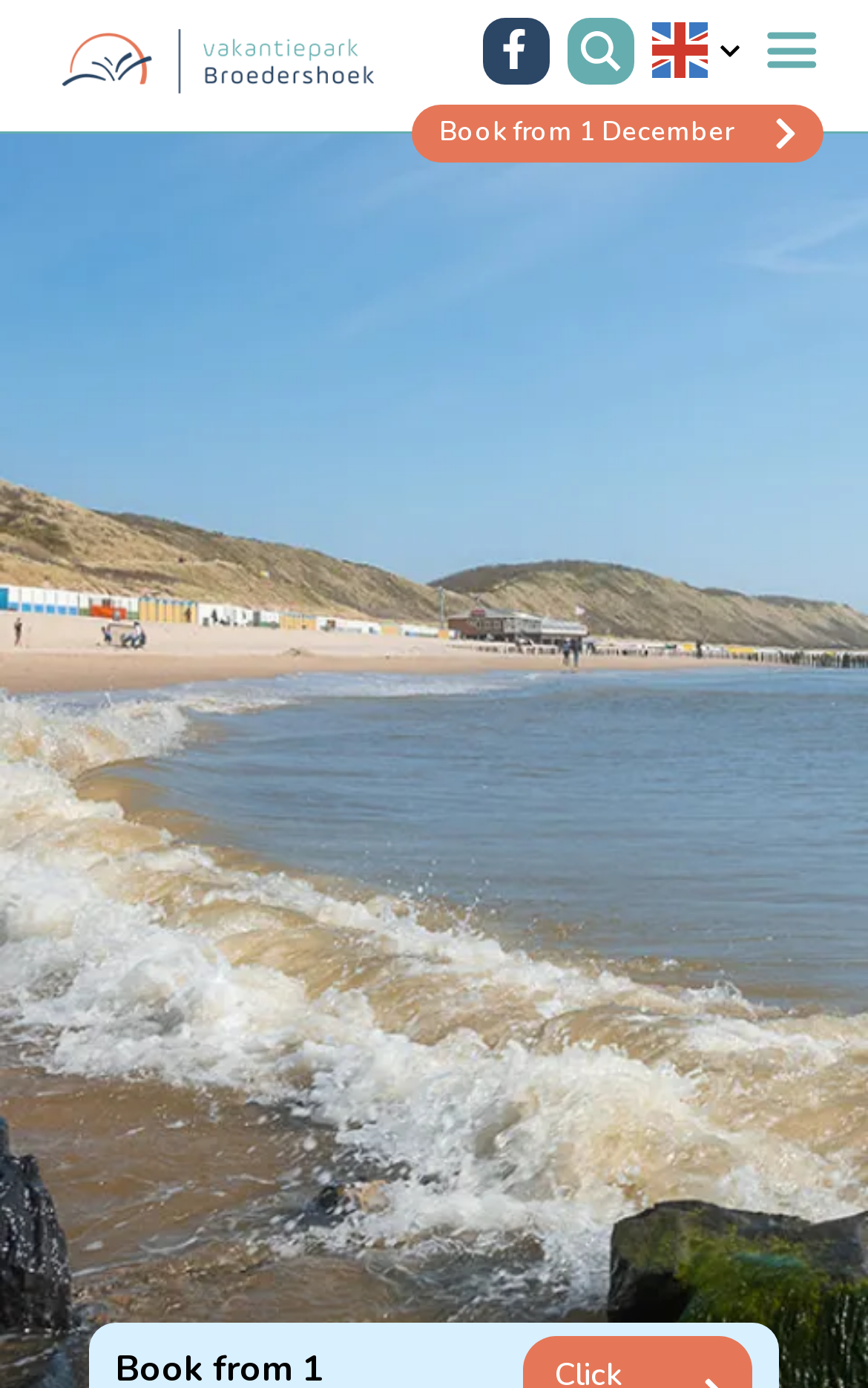Extract the main title from the webpage.

Renting a cottage by the sea